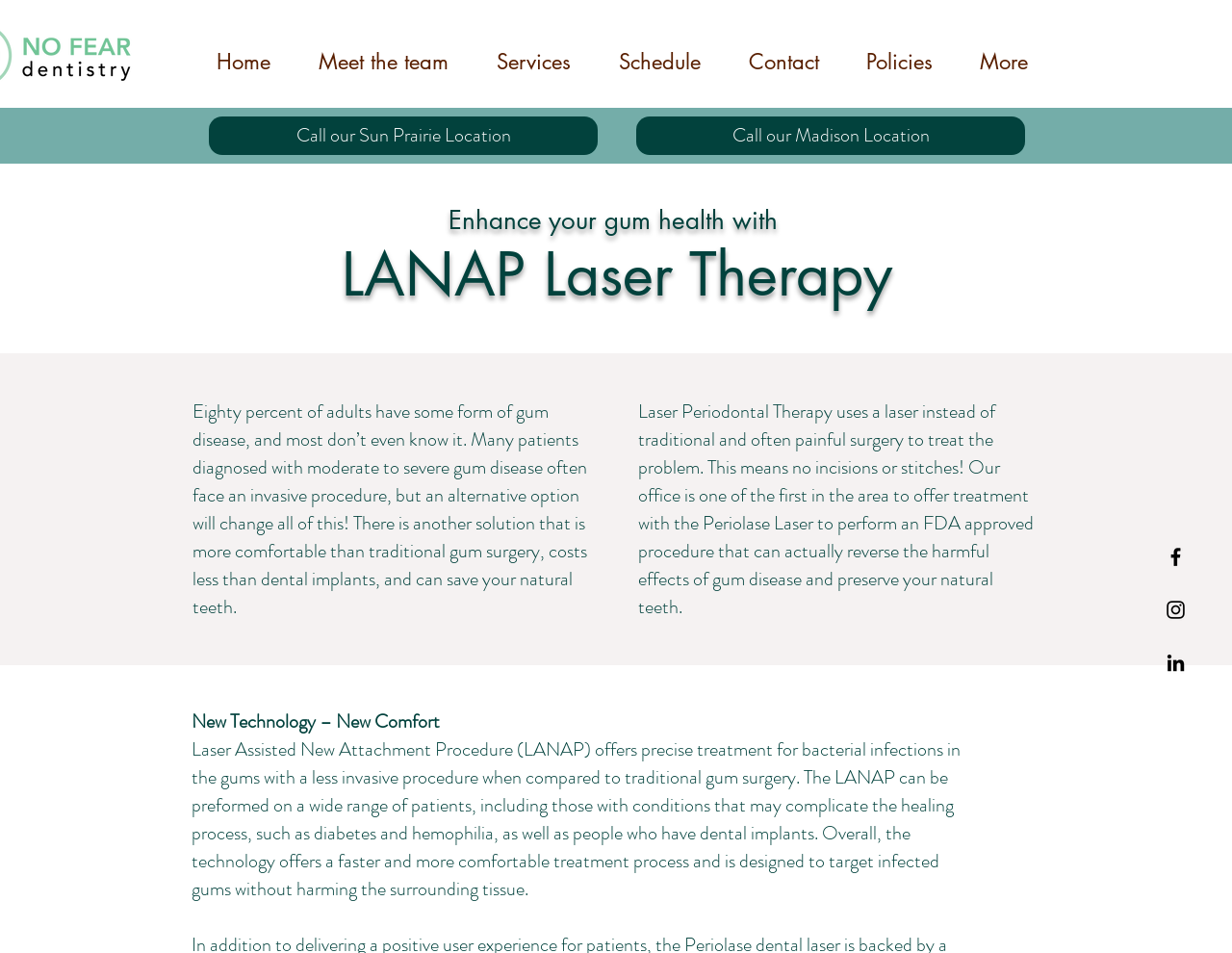Find and indicate the bounding box coordinates of the region you should select to follow the given instruction: "Call our Sun Prairie Location".

[0.17, 0.122, 0.485, 0.163]